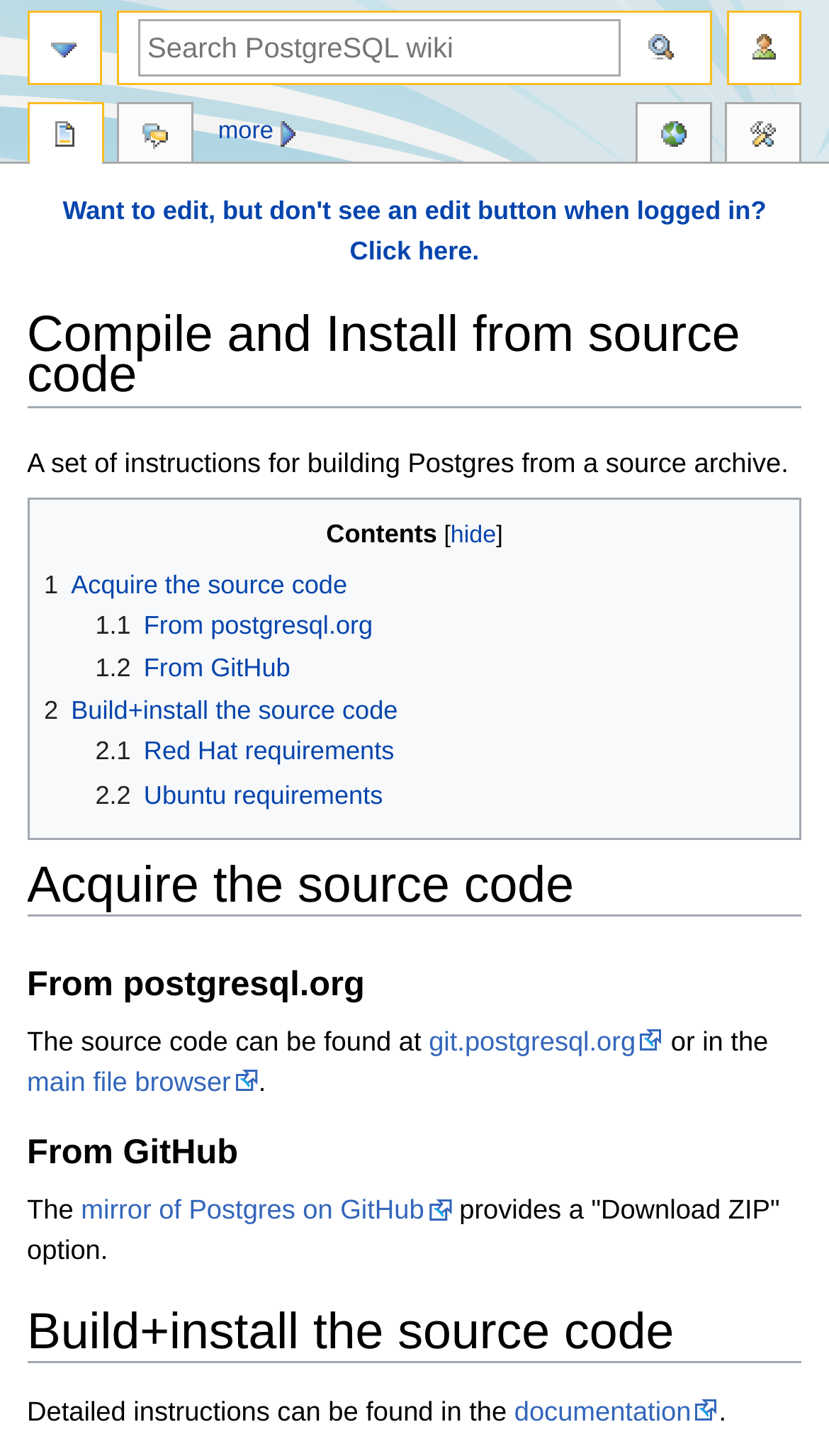How many navigation links are provided at the top of the webpage?
We need a detailed and exhaustive answer to the question. Please elaborate.

The webpage provides five navigation links at the top: 'Page actions', 'navigation', 'search', 'user tools', and 'Jump to navigation', which allow users to access different sections of the webpage.